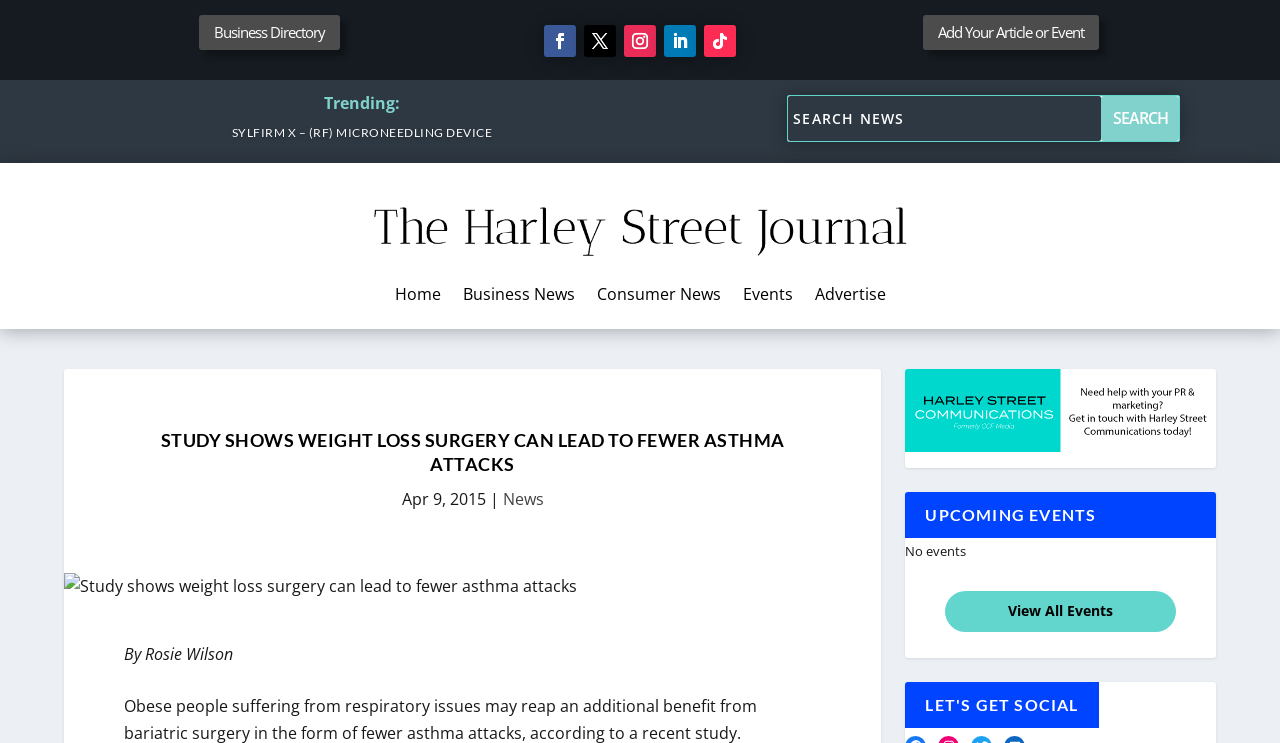Given the description: "About", determine the bounding box coordinates of the UI element. The coordinates should be formatted as four float numbers between 0 and 1, [left, top, right, bottom].

None